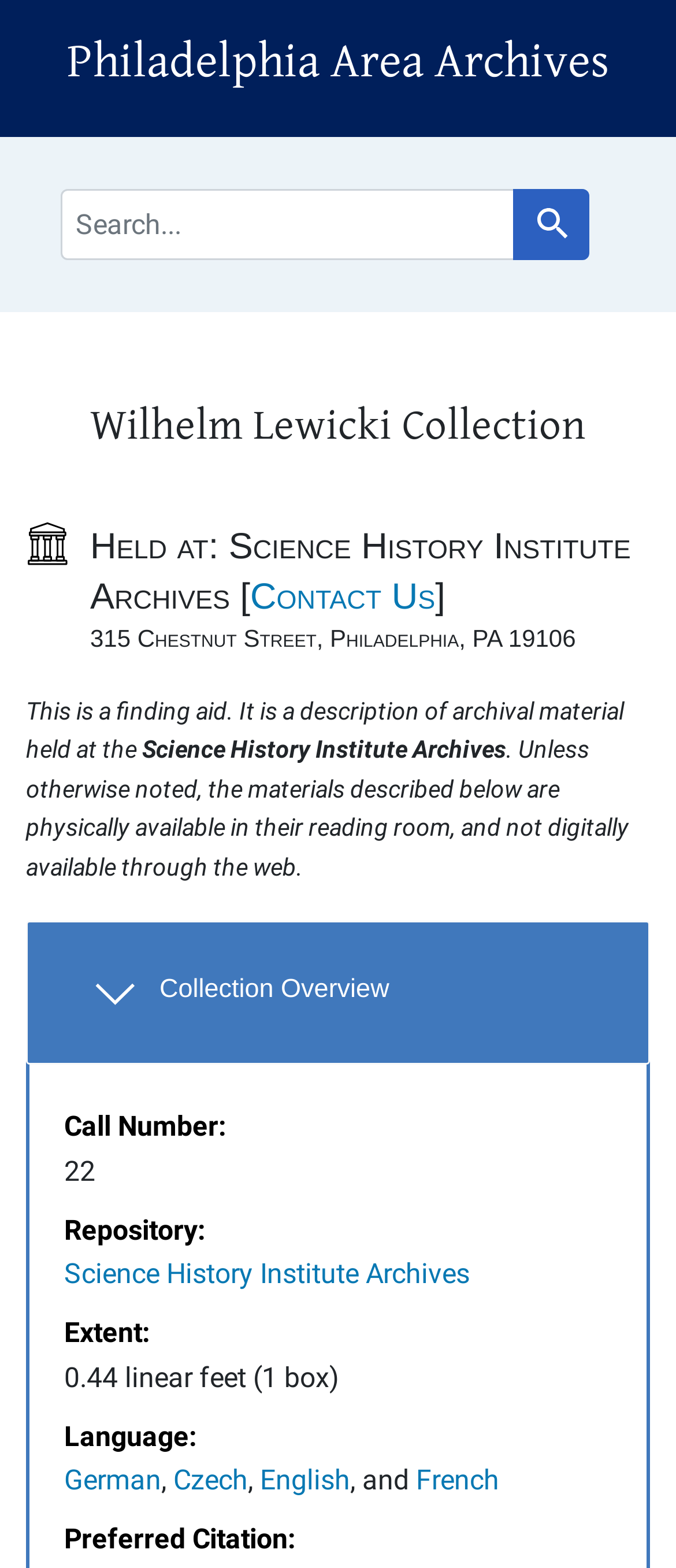Identify the bounding box coordinates of the specific part of the webpage to click to complete this instruction: "Search for something".

[0.09, 0.12, 0.762, 0.165]